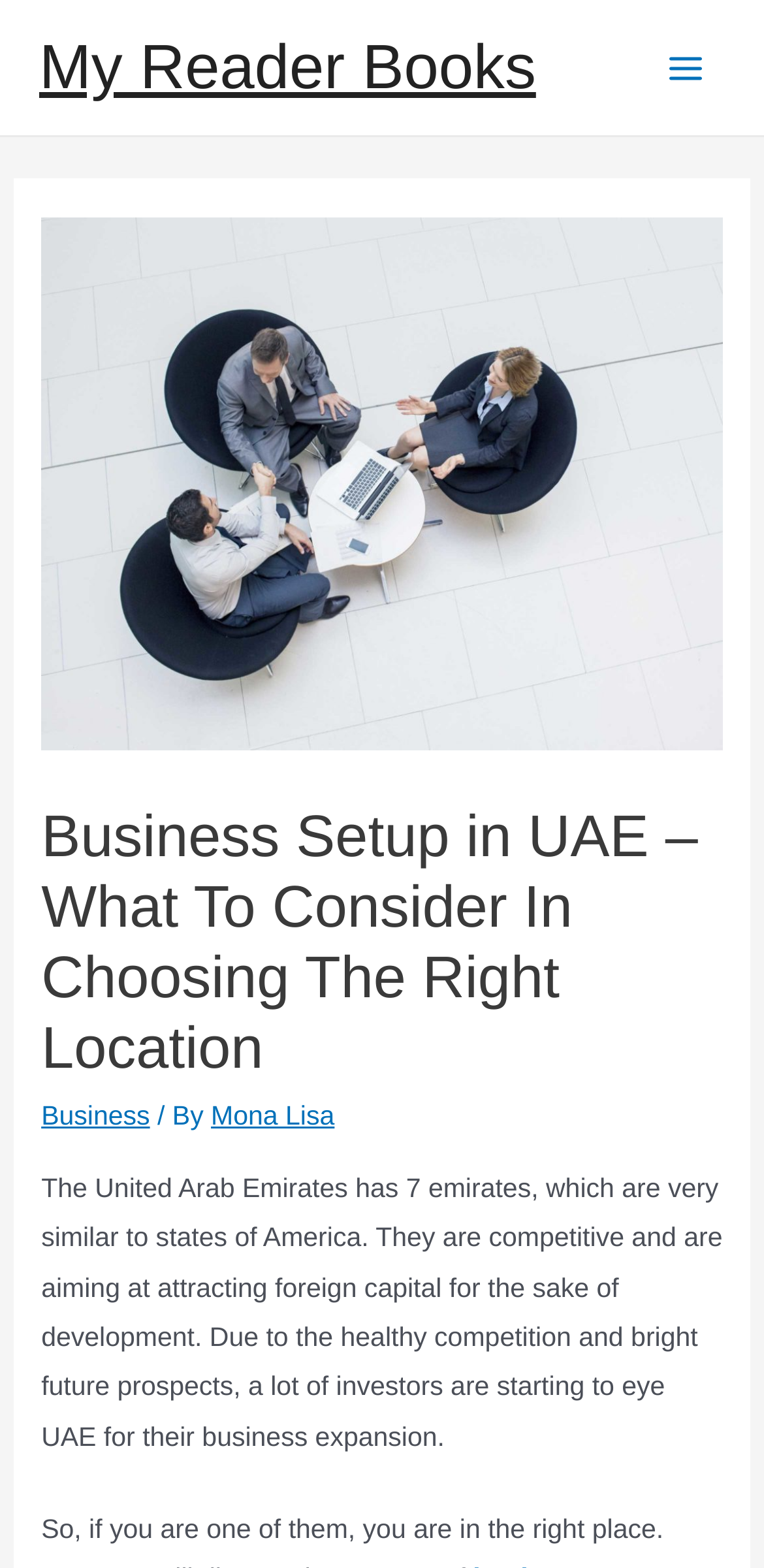Predict the bounding box coordinates for the UI element described as: "Main Menu". The coordinates should be four float numbers between 0 and 1, presented as [left, top, right, bottom].

[0.845, 0.018, 0.949, 0.068]